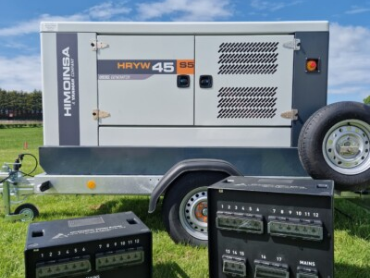What is the color of the sky in the backdrop?
Using the visual information from the image, give a one-word or short-phrase answer.

Blue